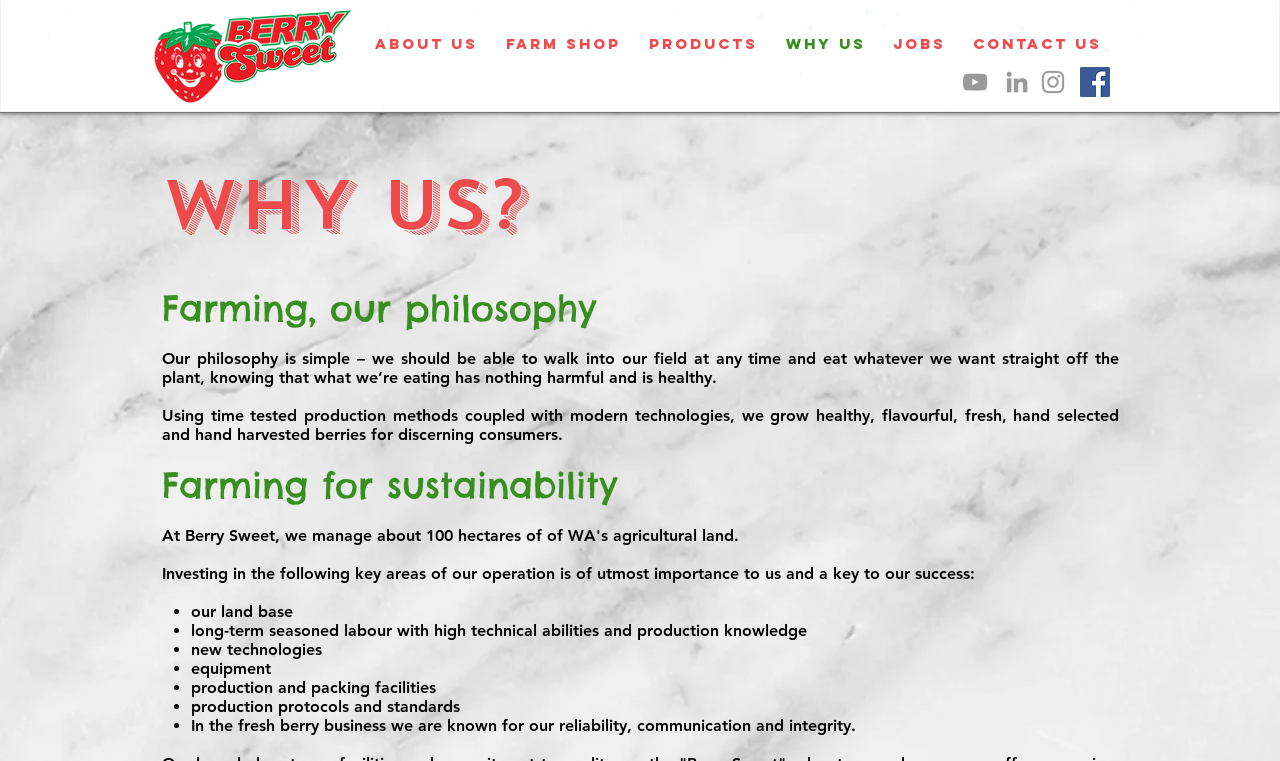What is the name of the website?
Please provide a comprehensive answer based on the contents of the image.

Based on the meta description 'Why Us | berries' and the navigation links, it can be inferred that the name of the website is 'berries'.